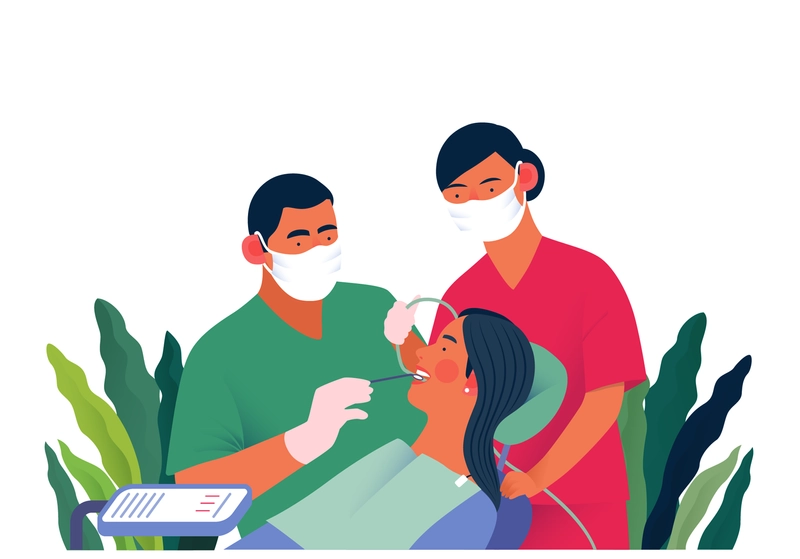Please provide a comprehensive response to the question below by analyzing the image: 
What color is the dental assistant's scrub?

The caption specifically mentions that the second dental assistant is dressed in a red scrub, which distinguishes them from the primary clinician wearing a green scrub.